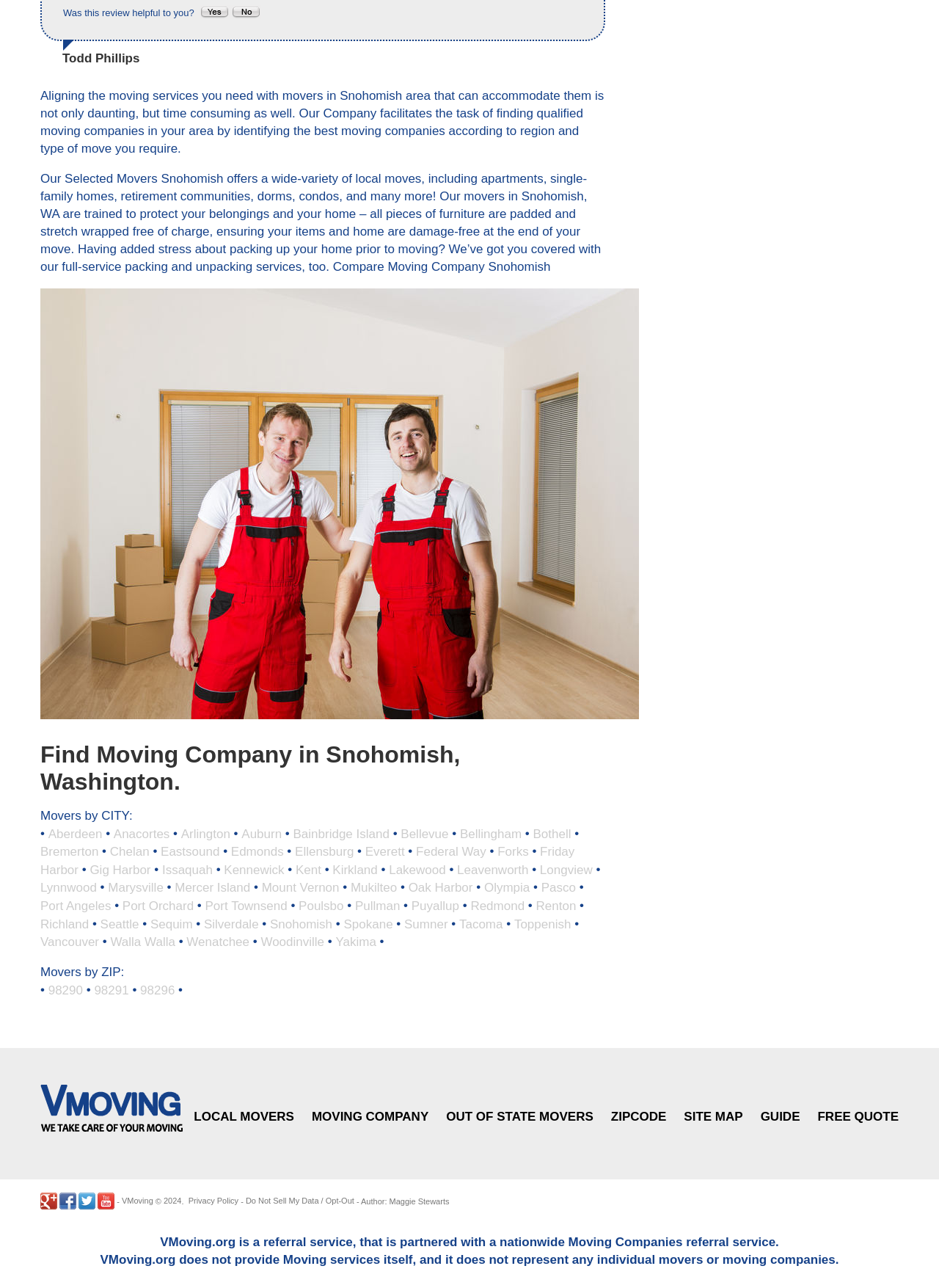Determine the bounding box coordinates of the region to click in order to accomplish the following instruction: "Get more information about moving services in Snohomish". Provide the coordinates as four float numbers between 0 and 1, specifically [left, top, right, bottom].

[0.043, 0.068, 0.645, 0.122]